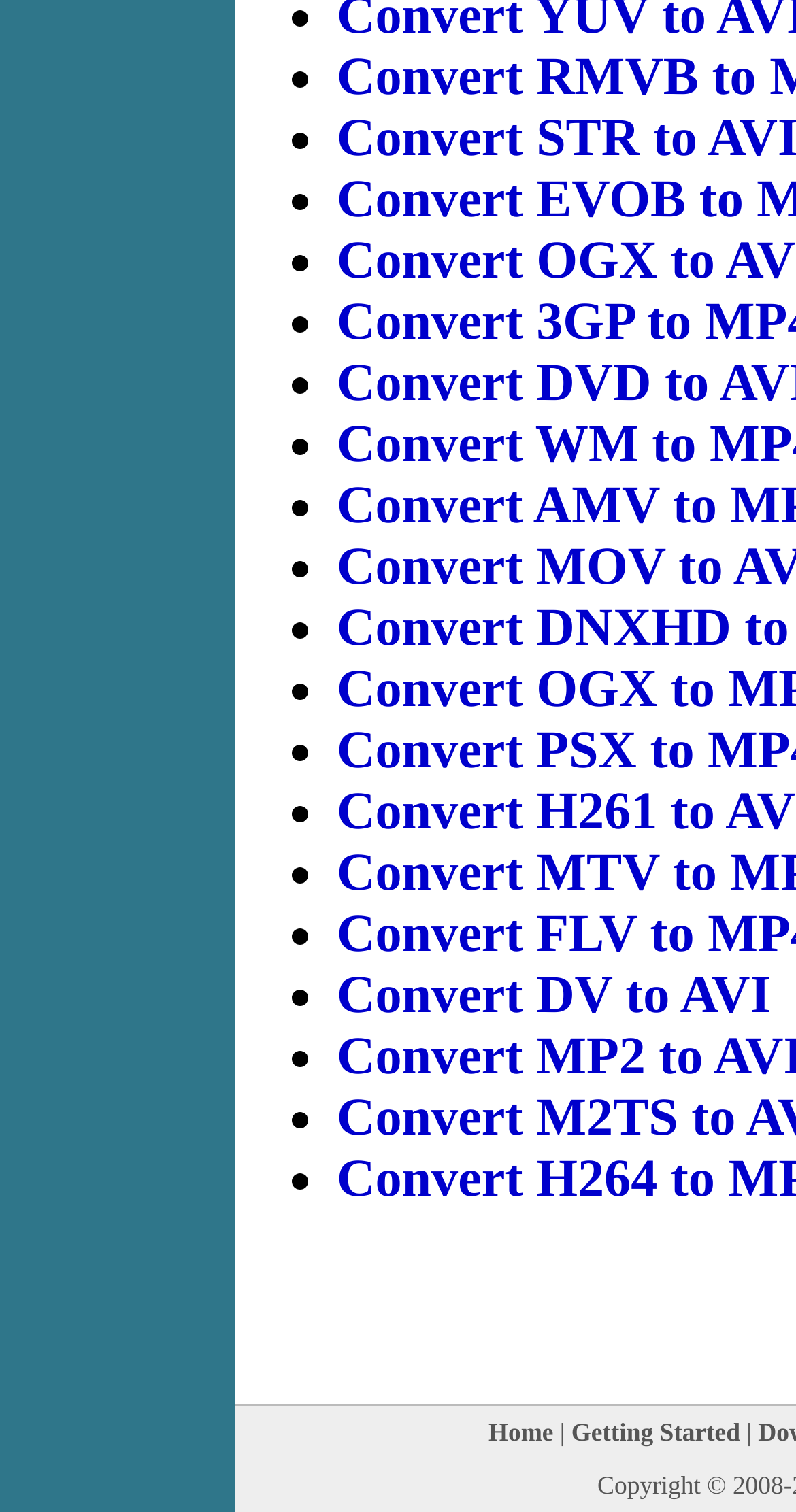Based on the image, give a detailed response to the question: What is the purpose of the webpage?

Based on the content of the webpage, I infer that its purpose is related to video conversion. There is a link that mentions converting DV to AVI, which suggests that the webpage is about converting video files from one format to another.